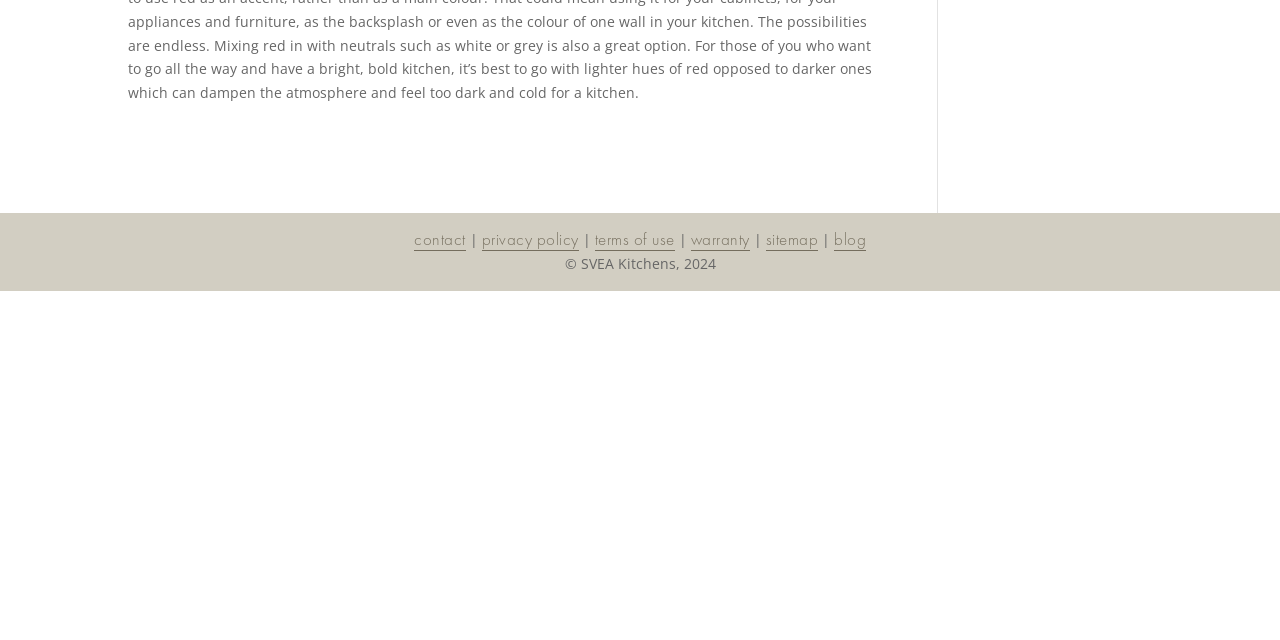Please locate the UI element described by "sitemap" and provide its bounding box coordinates.

[0.598, 0.356, 0.639, 0.392]